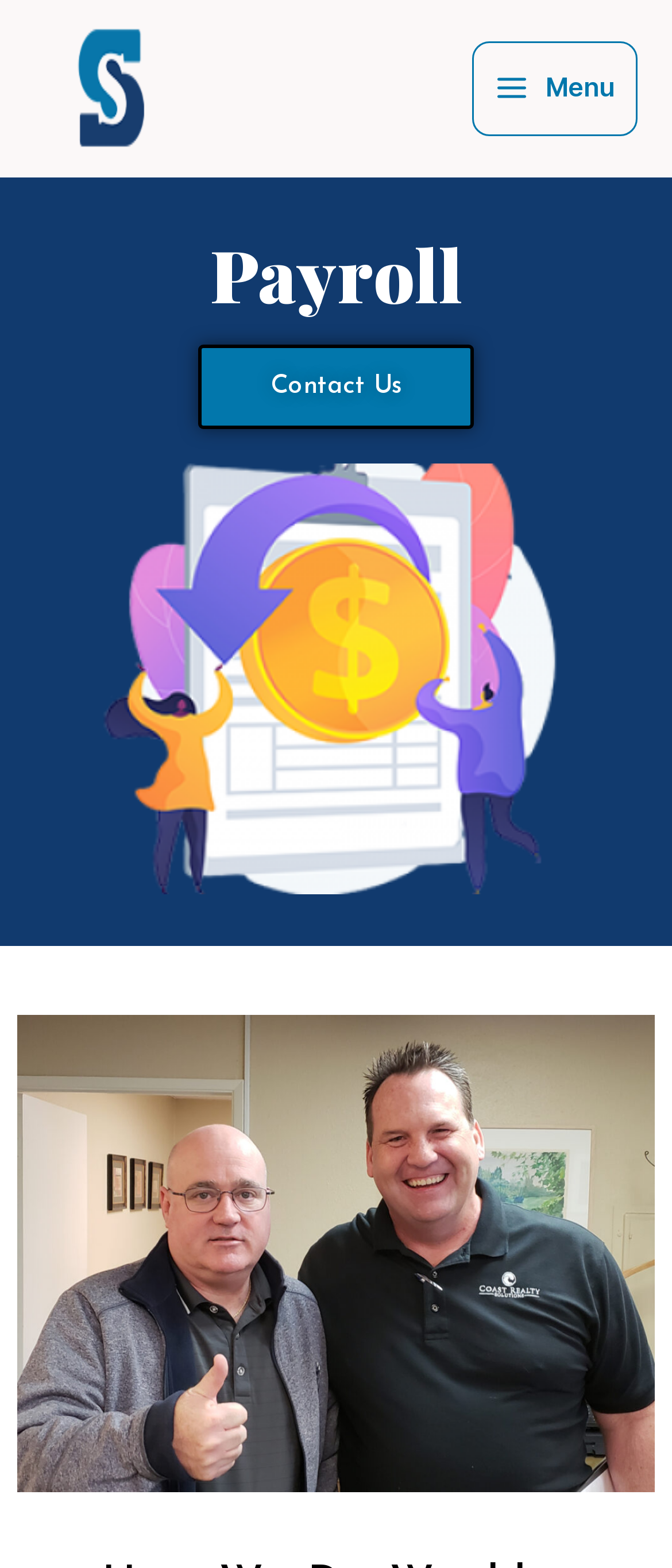Provide a single word or phrase answer to the question: 
What is the main service offered?

Payroll